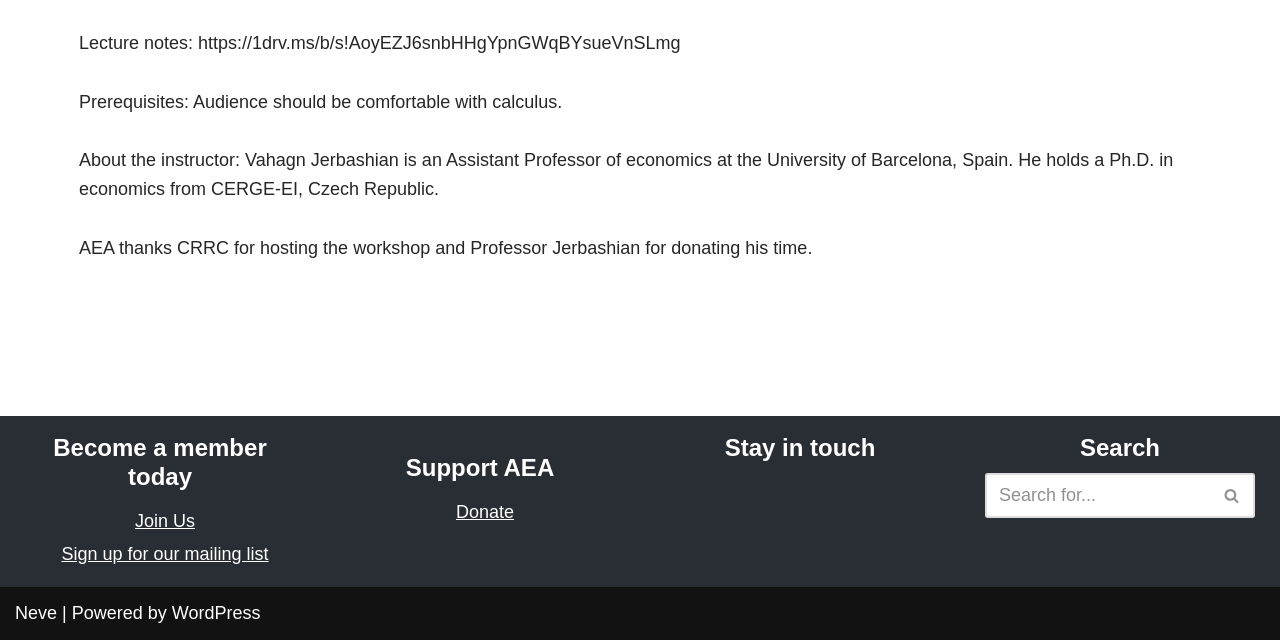Using the element description: "Agent Portal", determine the bounding box coordinates for the specified UI element. The coordinates should be four float numbers between 0 and 1, [left, top, right, bottom].

None